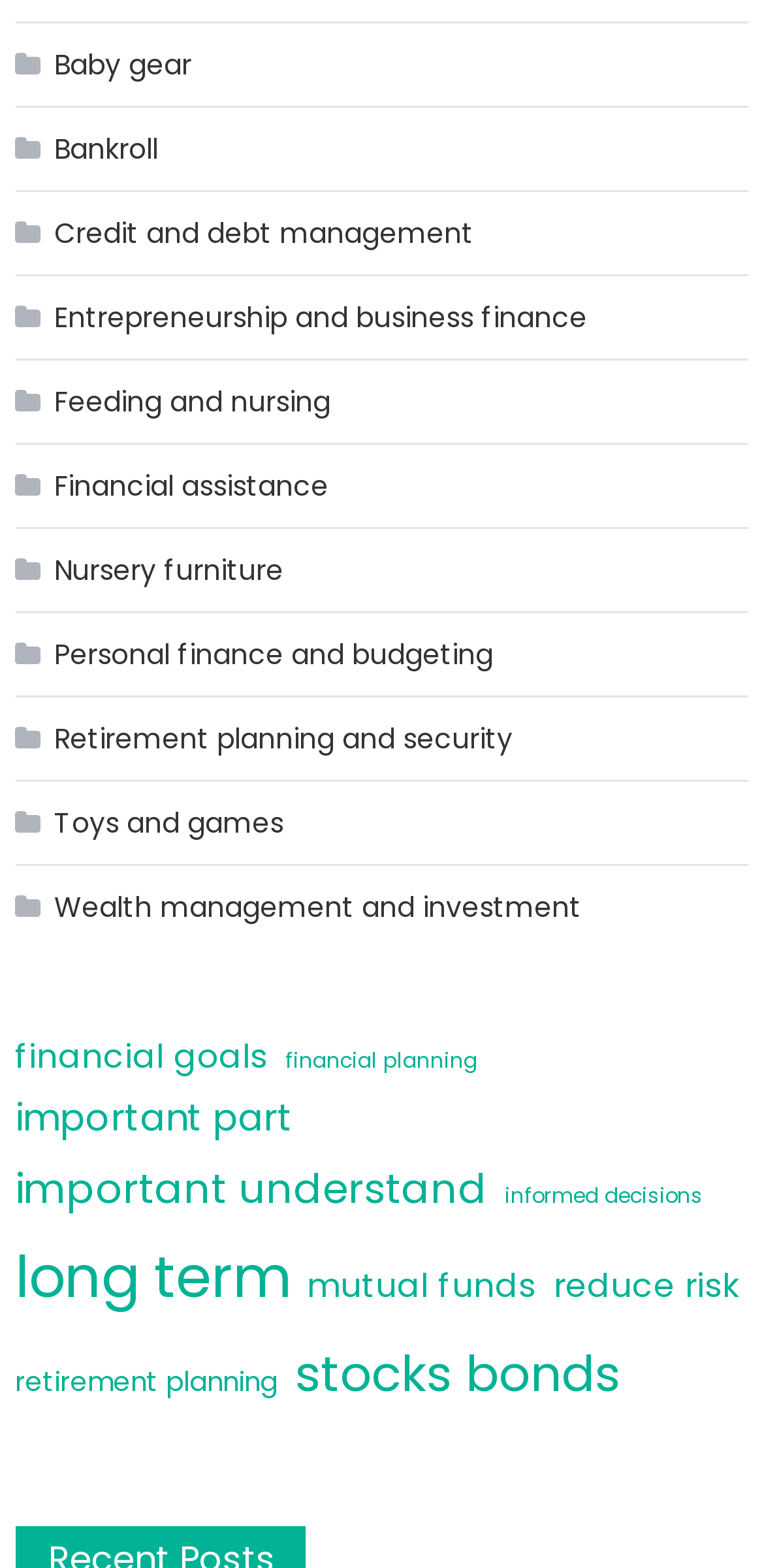Determine the bounding box coordinates for the element that should be clicked to follow this instruction: "Learn about personal finance and budgeting". The coordinates should be given as four float numbers between 0 and 1, in the format [left, top, right, bottom].

[0.02, 0.397, 0.646, 0.437]